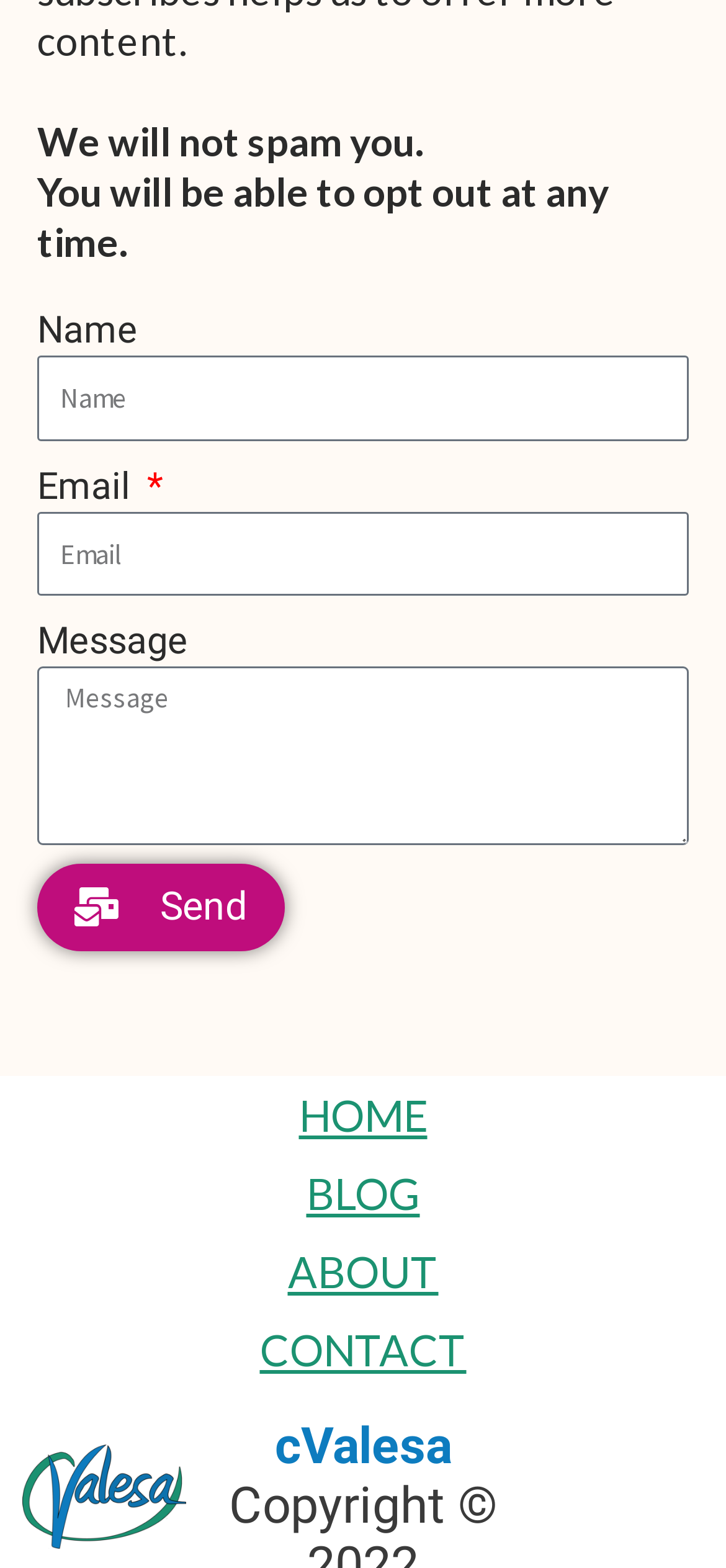Answer the question briefly using a single word or phrase: 
What is the text at the very bottom of the page?

cValesa